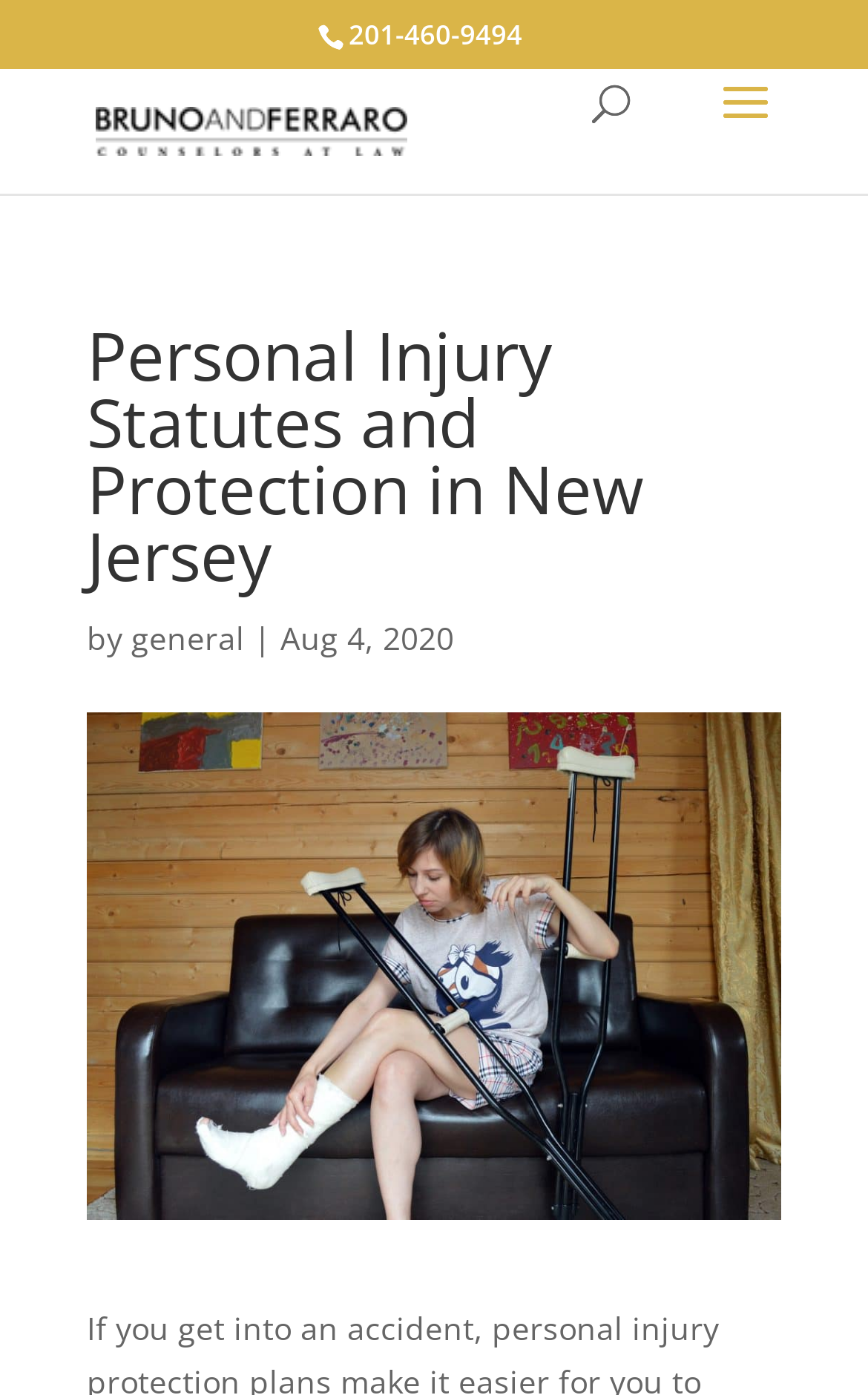Provide a one-word or brief phrase answer to the question:
What is the name of the law firm?

Bruno and Ferraro